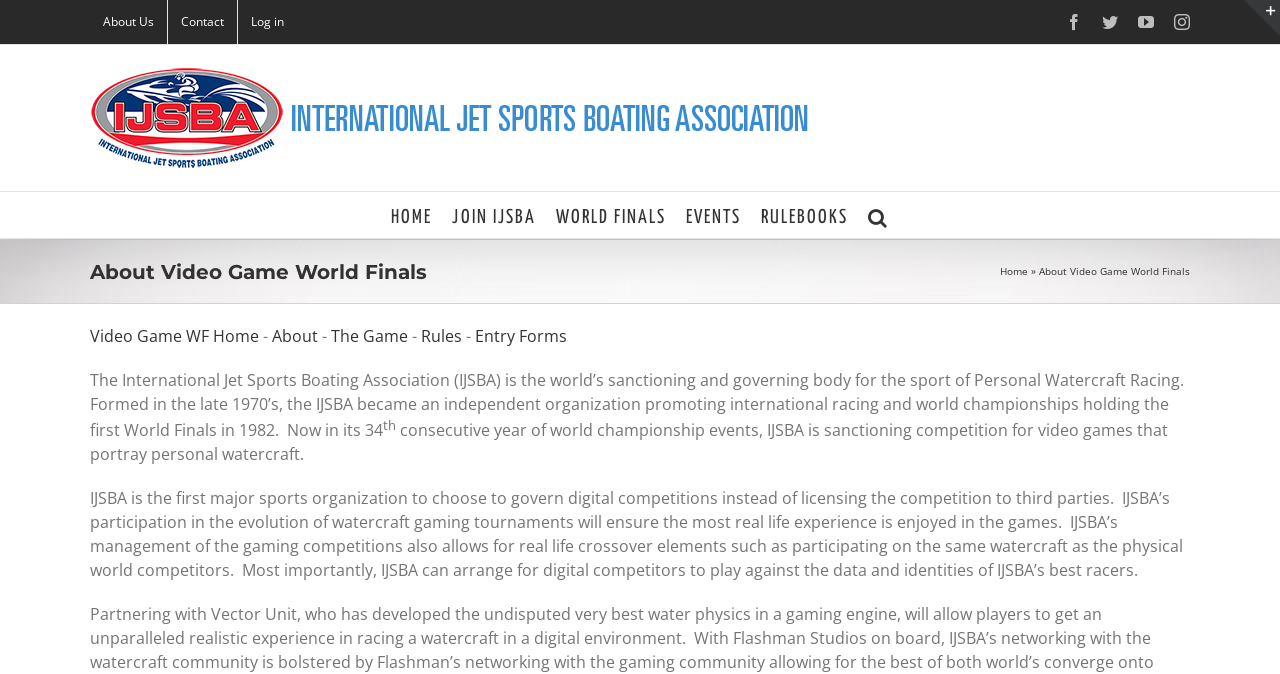What is the purpose of IJSBA?
Answer the question with as much detail as you can, using the image as a reference.

According to the static text element at the bottom of the page, IJSBA is 'the world’s sanctioning and governing body for the sport of Personal Watercraft Racing', which implies that its purpose is to oversee and regulate the sport.